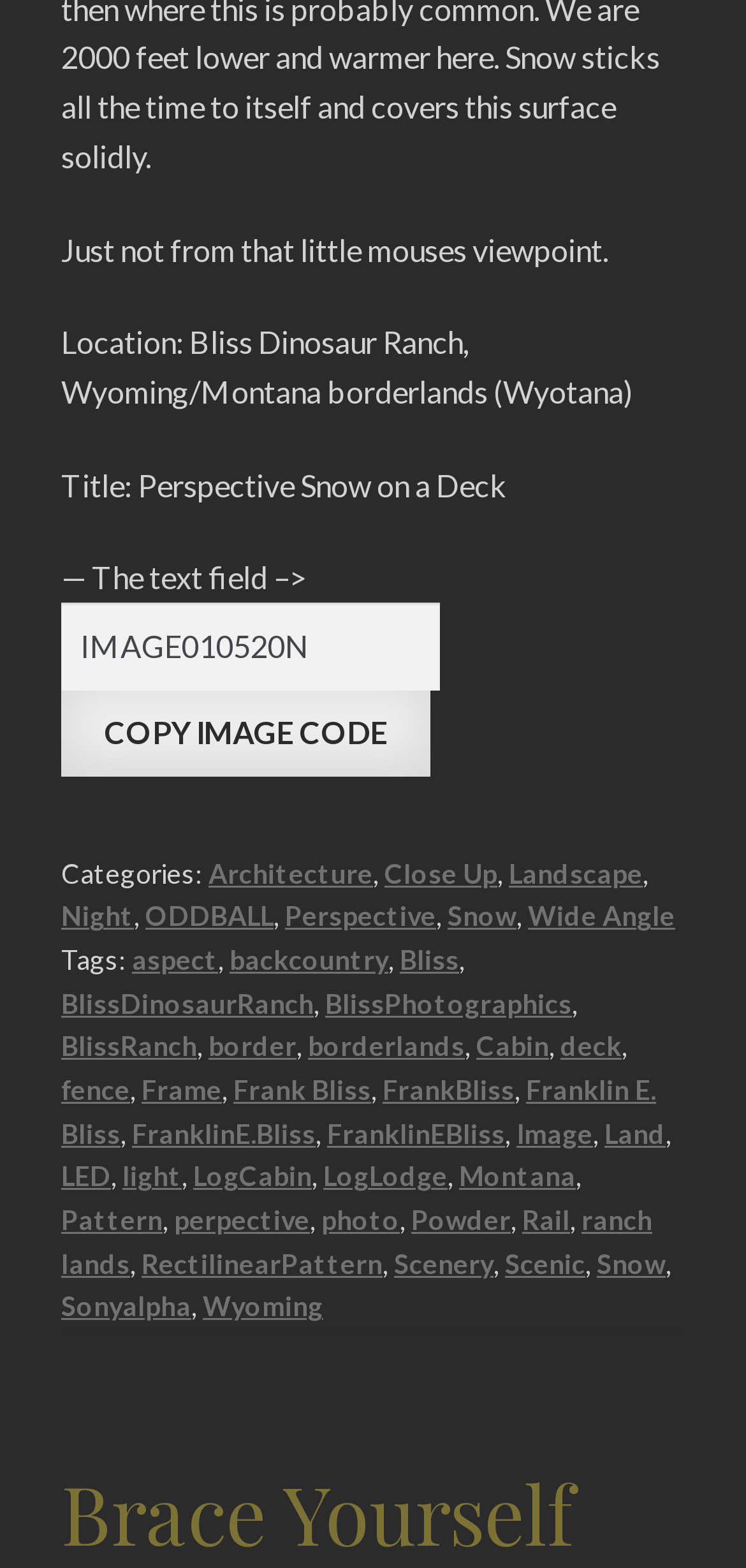From the element description: "Wide Angle", extract the bounding box coordinates of the UI element. The coordinates should be expressed as four float numbers between 0 and 1, in the order [left, top, right, bottom].

[0.708, 0.574, 0.905, 0.595]